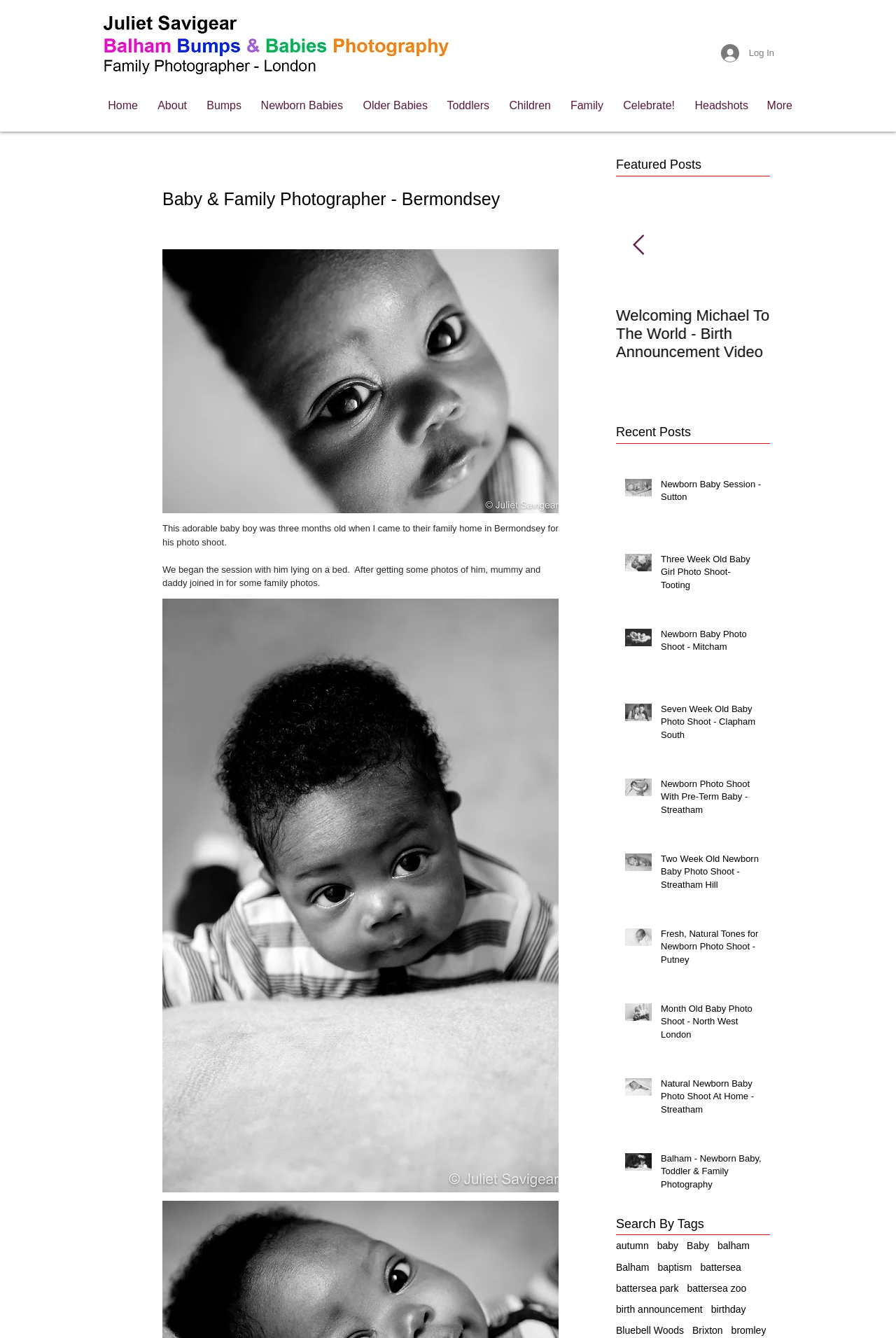What is the age of the baby in the featured photo shoot?
Look at the image and respond to the question as thoroughly as possible.

The text on the webpage mentions that the baby boy was three months old when the photo shoot took place, indicating that the featured photo shoot is of a three-month-old baby.